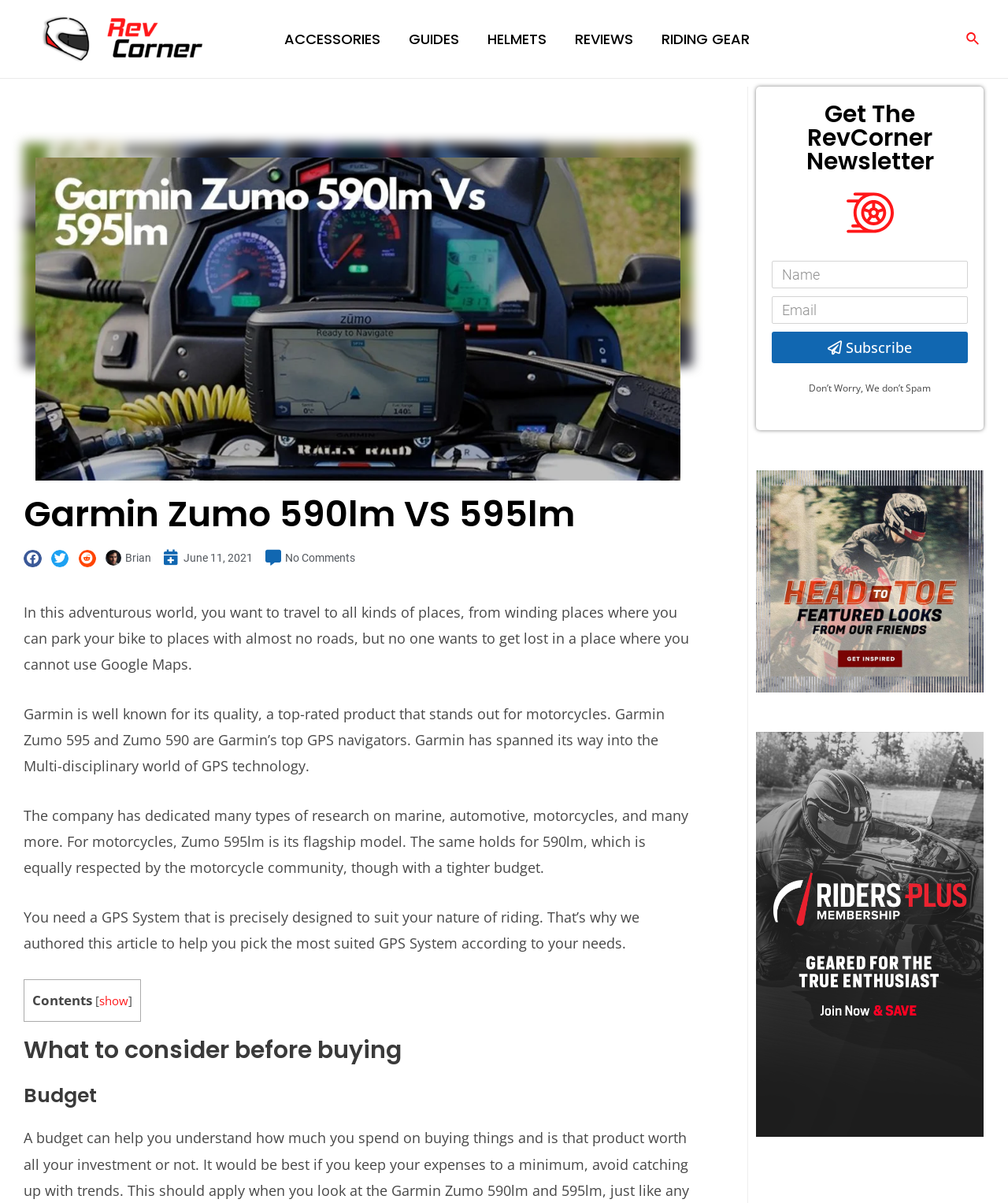Kindly determine the bounding box coordinates for the area that needs to be clicked to execute this instruction: "Subscribe to the RevCorner Newsletter".

[0.766, 0.276, 0.96, 0.302]